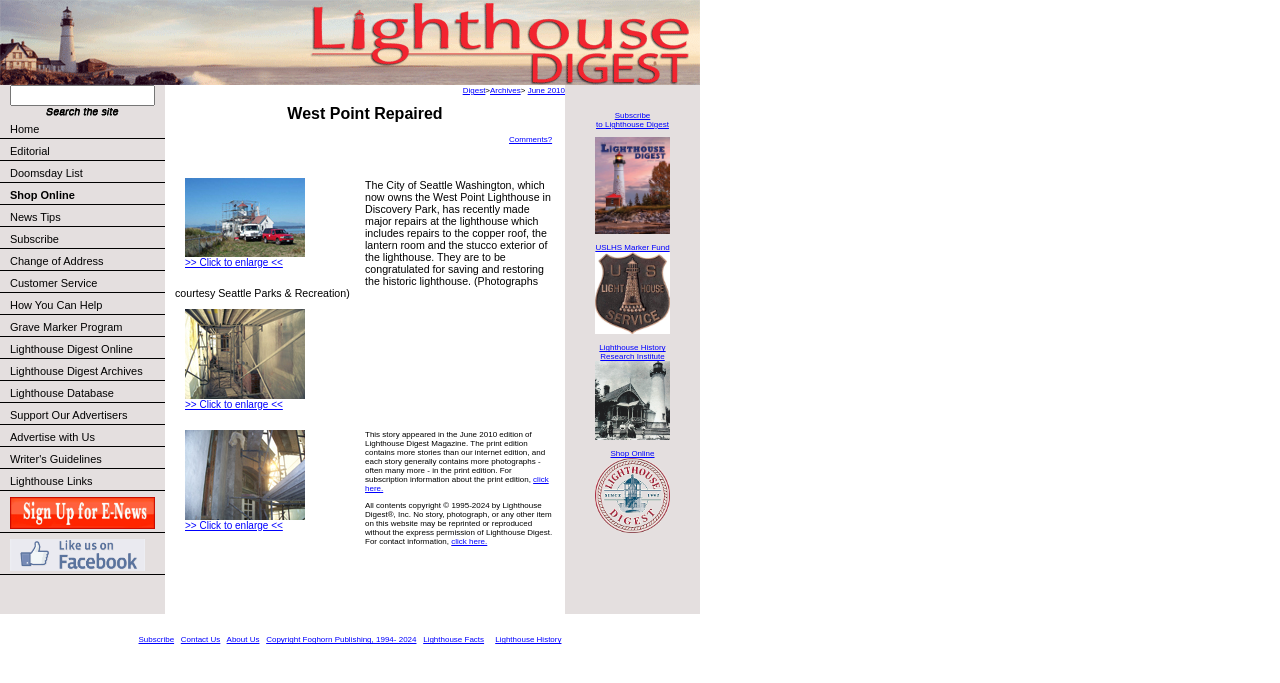Please provide the bounding box coordinates for the element that needs to be clicked to perform the following instruction: "Search". The coordinates should be given as four float numbers between 0 and 1, i.e., [left, top, right, bottom].

[0.008, 0.124, 0.121, 0.155]